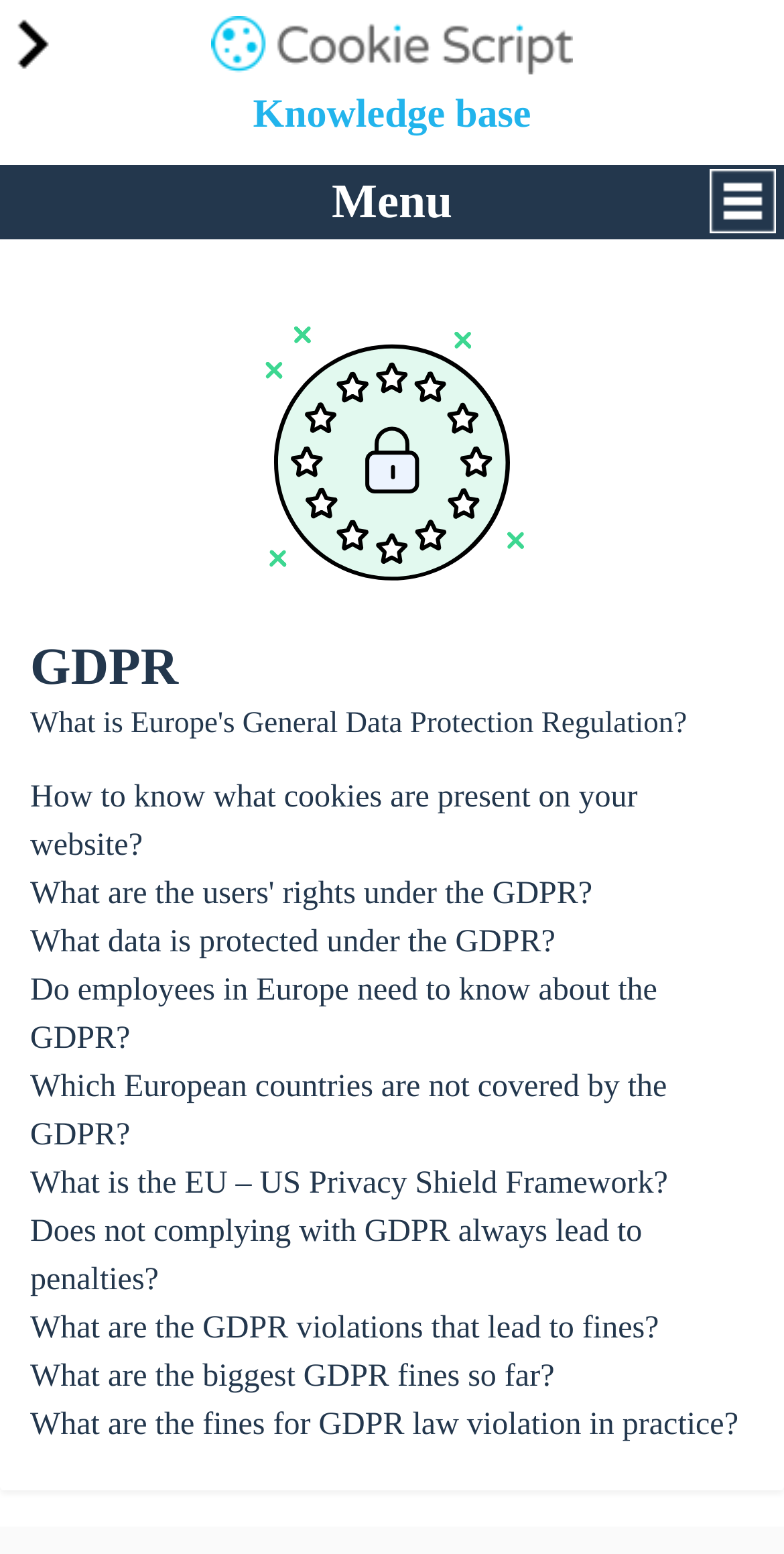Determine the bounding box coordinates of the section I need to click to execute the following instruction: "Go to Knowledge base". Provide the coordinates as four float numbers between 0 and 1, i.e., [left, top, right, bottom].

[0.038, 0.061, 0.962, 0.087]